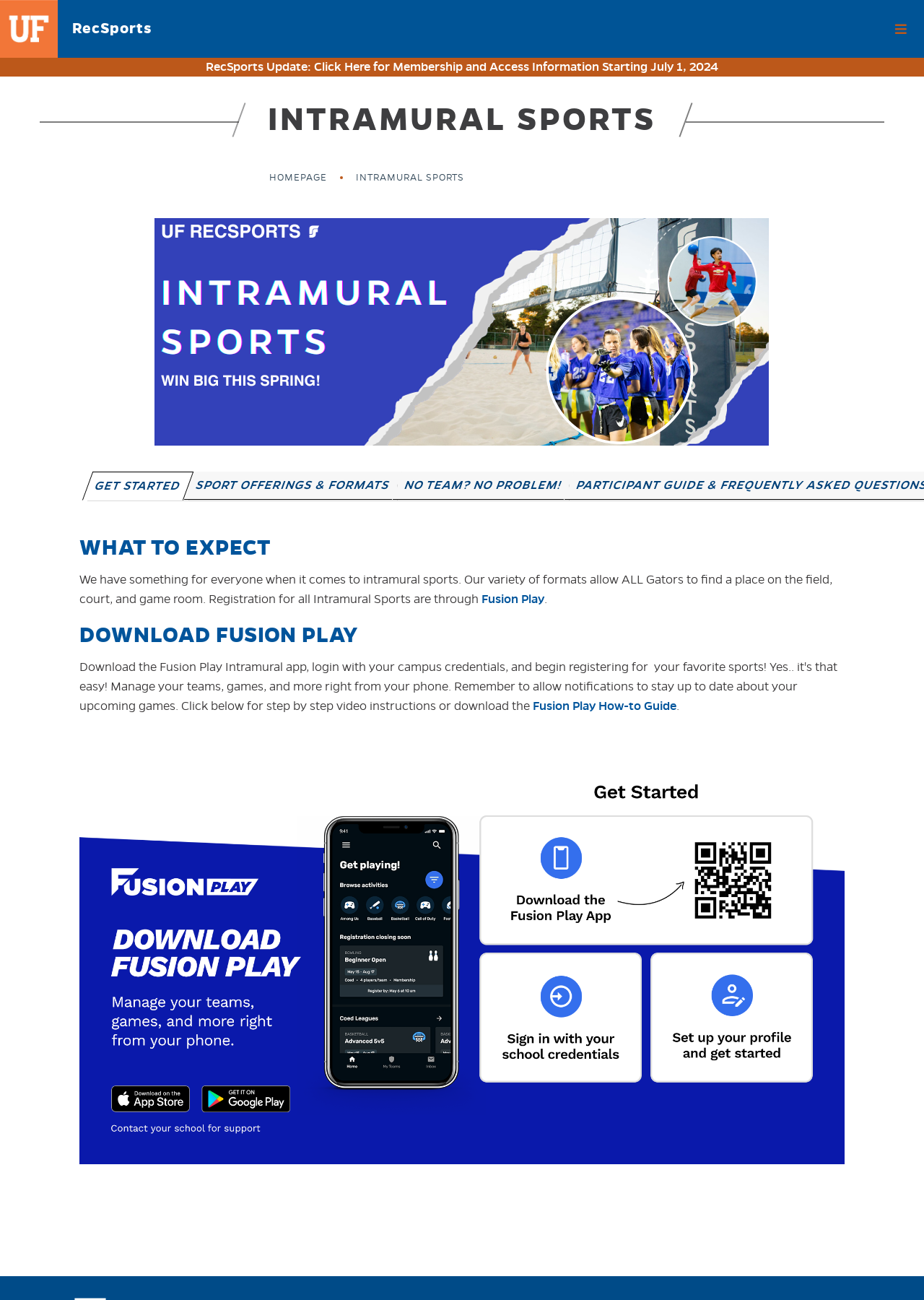Please answer the following question using a single word or phrase: What is the name of the university?

UF